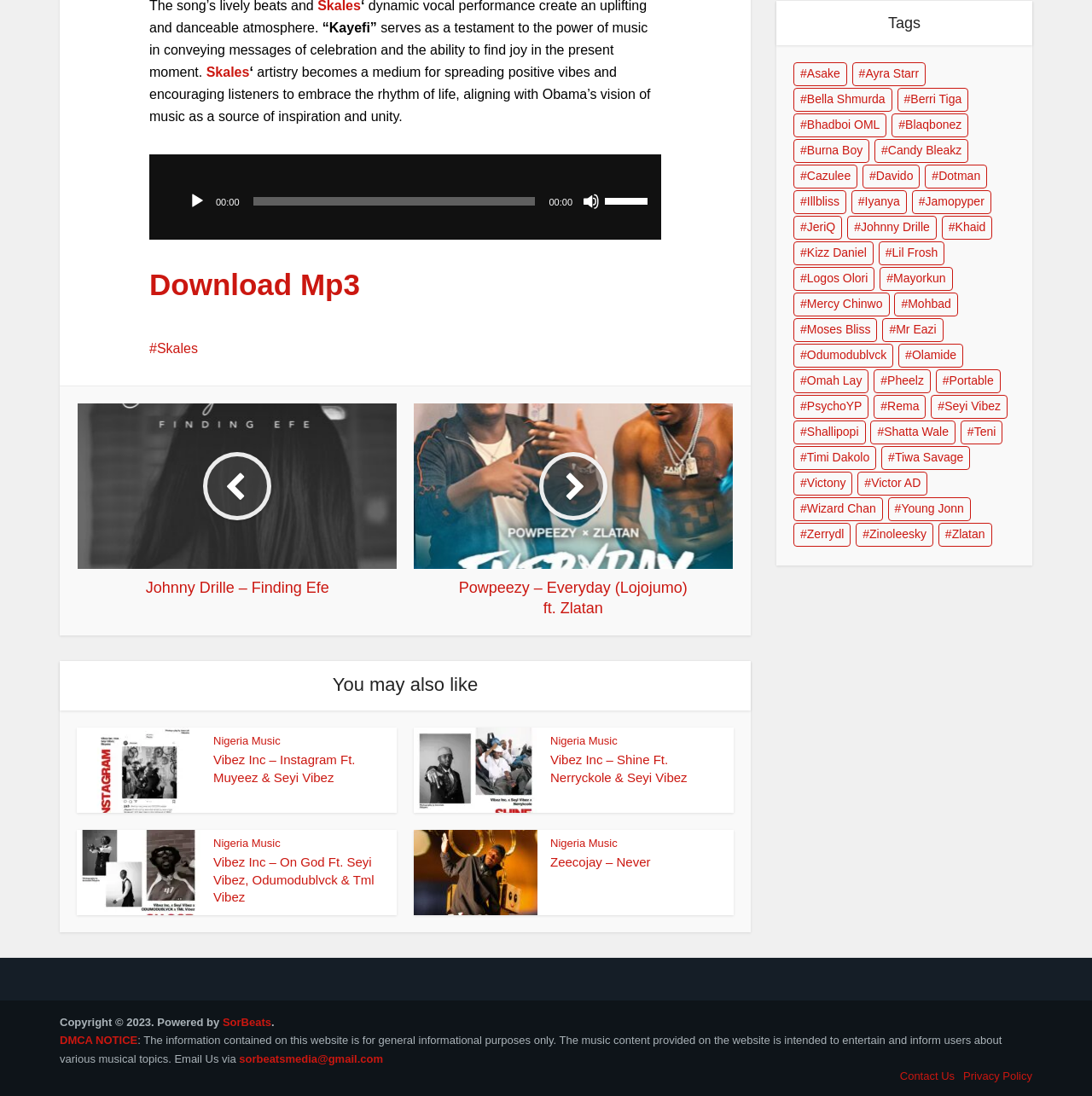Predict the bounding box of the UI element based on the description: "Johnny Drille – Finding Efe". The coordinates should be four float numbers between 0 and 1, formatted as [left, top, right, bottom].

[0.071, 0.368, 0.363, 0.546]